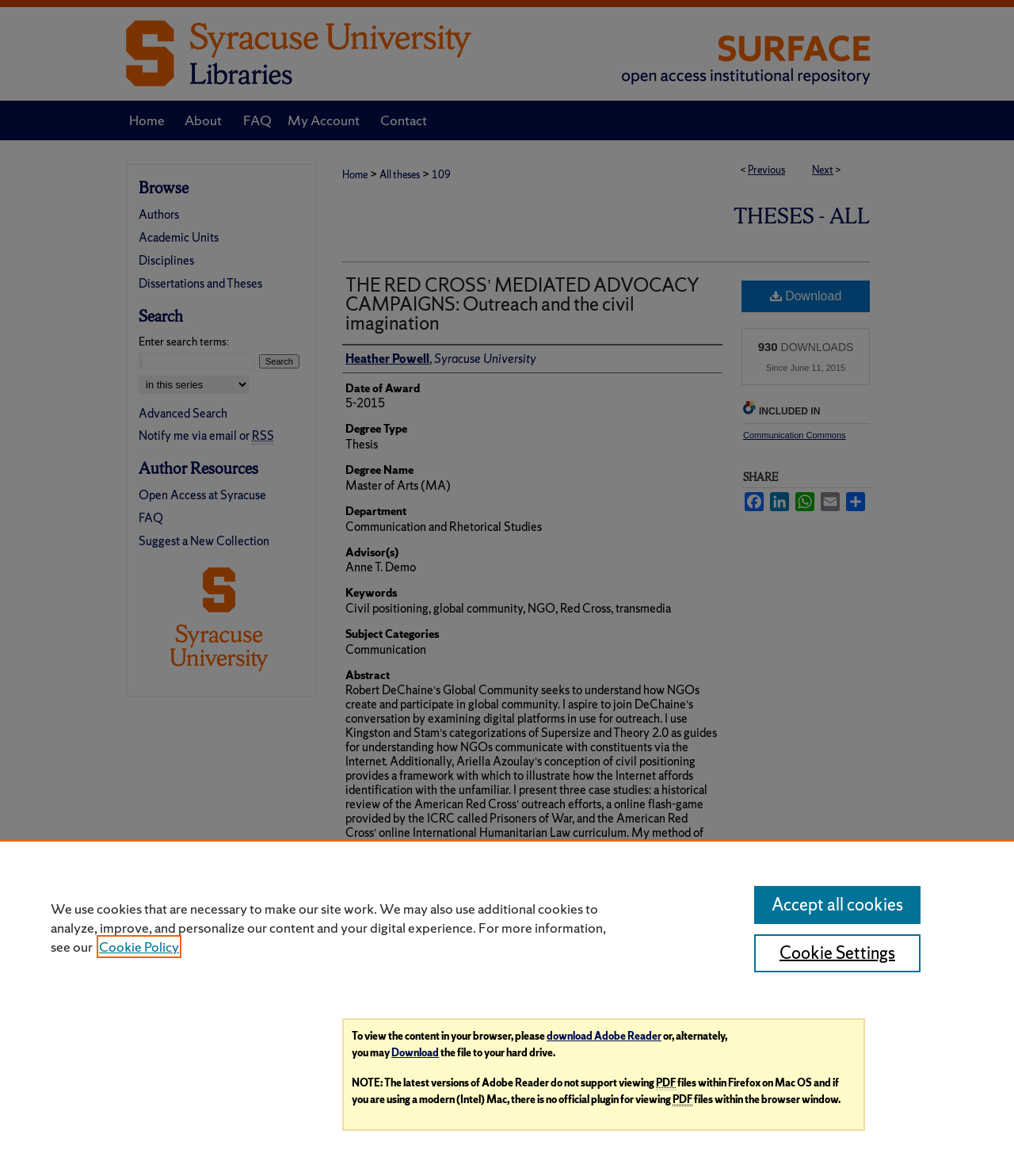Please find the bounding box for the UI component described as follows: "Terms of Service".

None